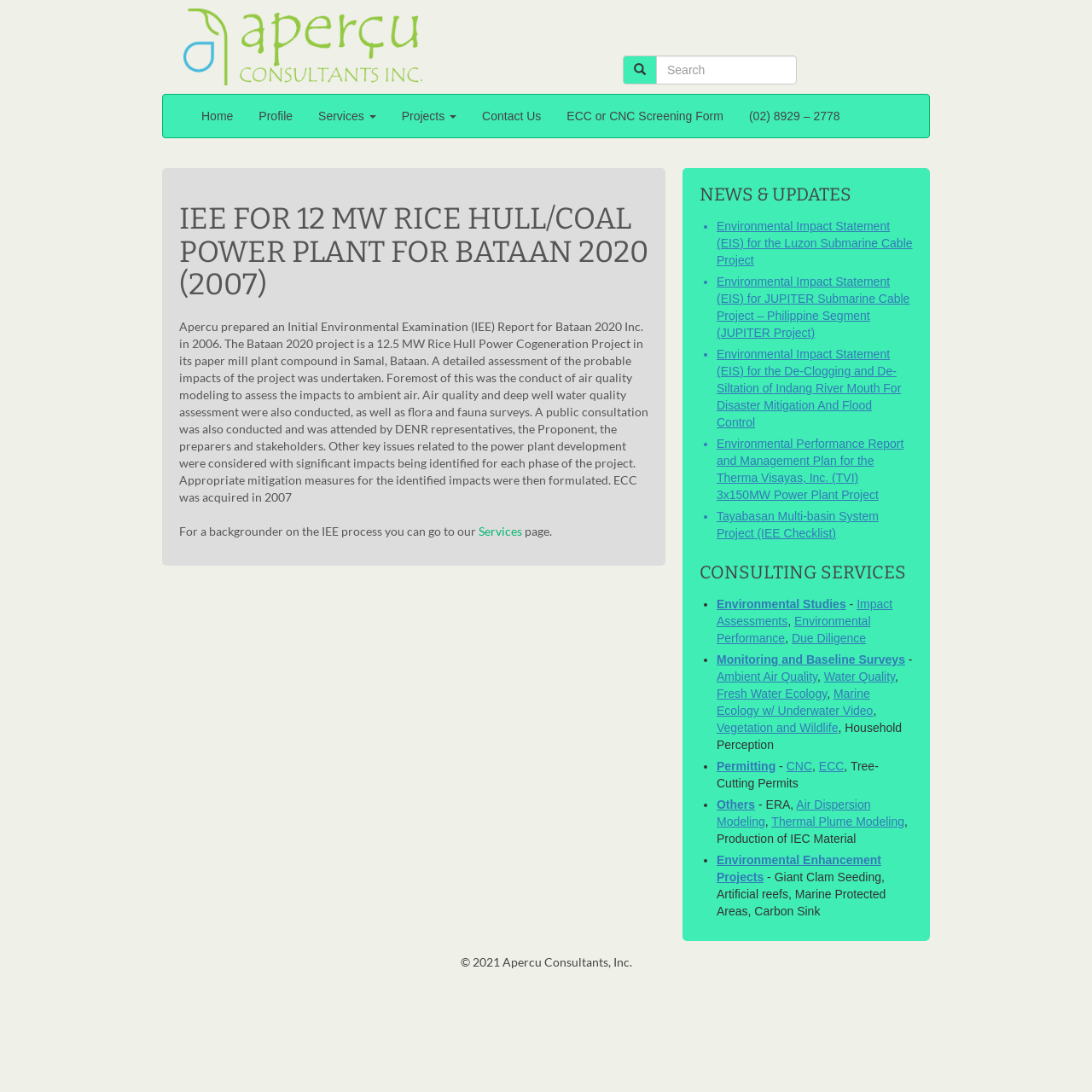Answer in one word or a short phrase: 
What is the purpose of the project mentioned in the article?

12.5 MW Rice Hull Power Cogeneration Project